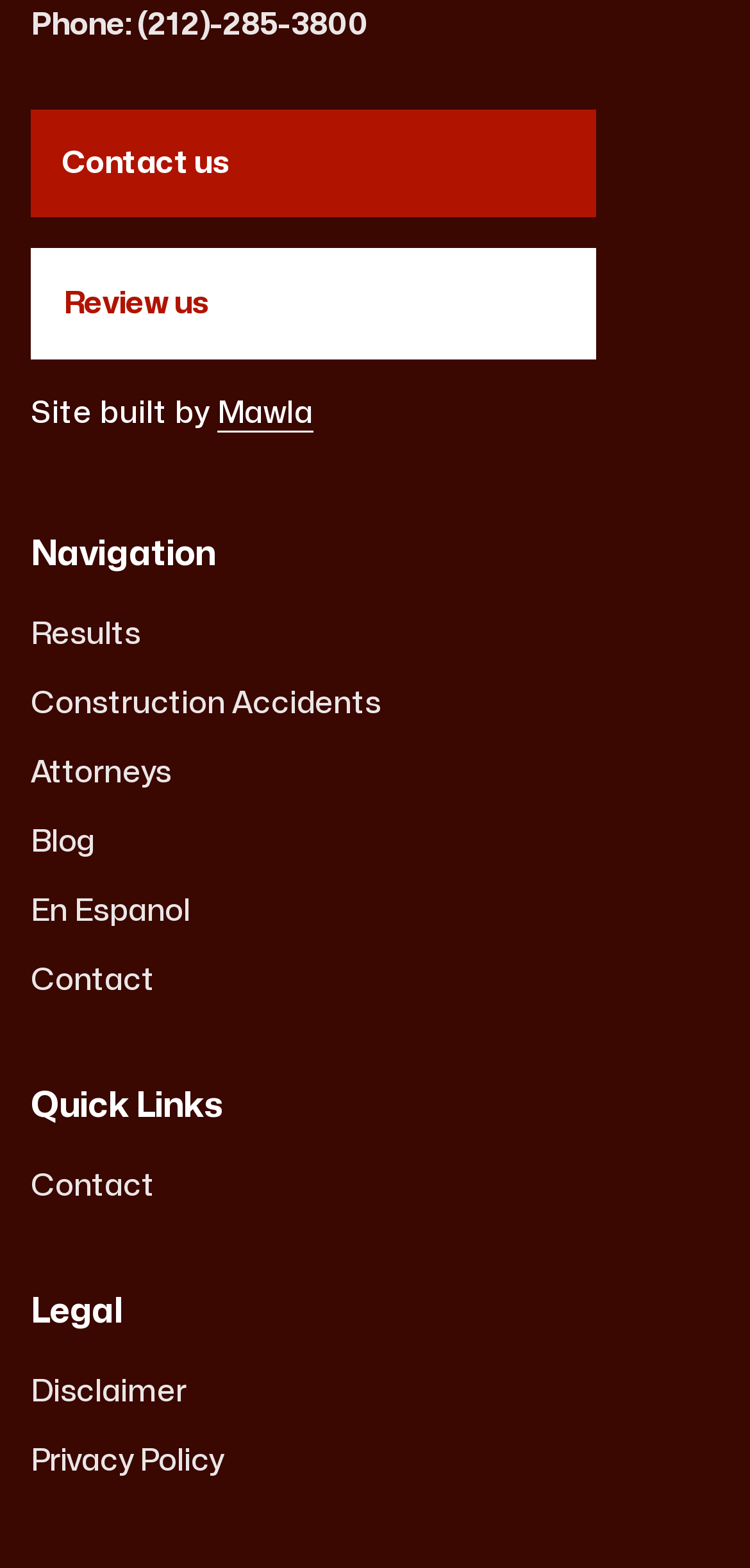Please analyze the image and give a detailed answer to the question:
What is the company that built the site?

I found the 'Site built by' static text with a bounding box coordinate of [0.041, 0.254, 0.279, 0.273]. Next to it is a link 'Mawla' with a bounding box coordinate of [0.29, 0.254, 0.418, 0.273], which indicates the company that built the site.